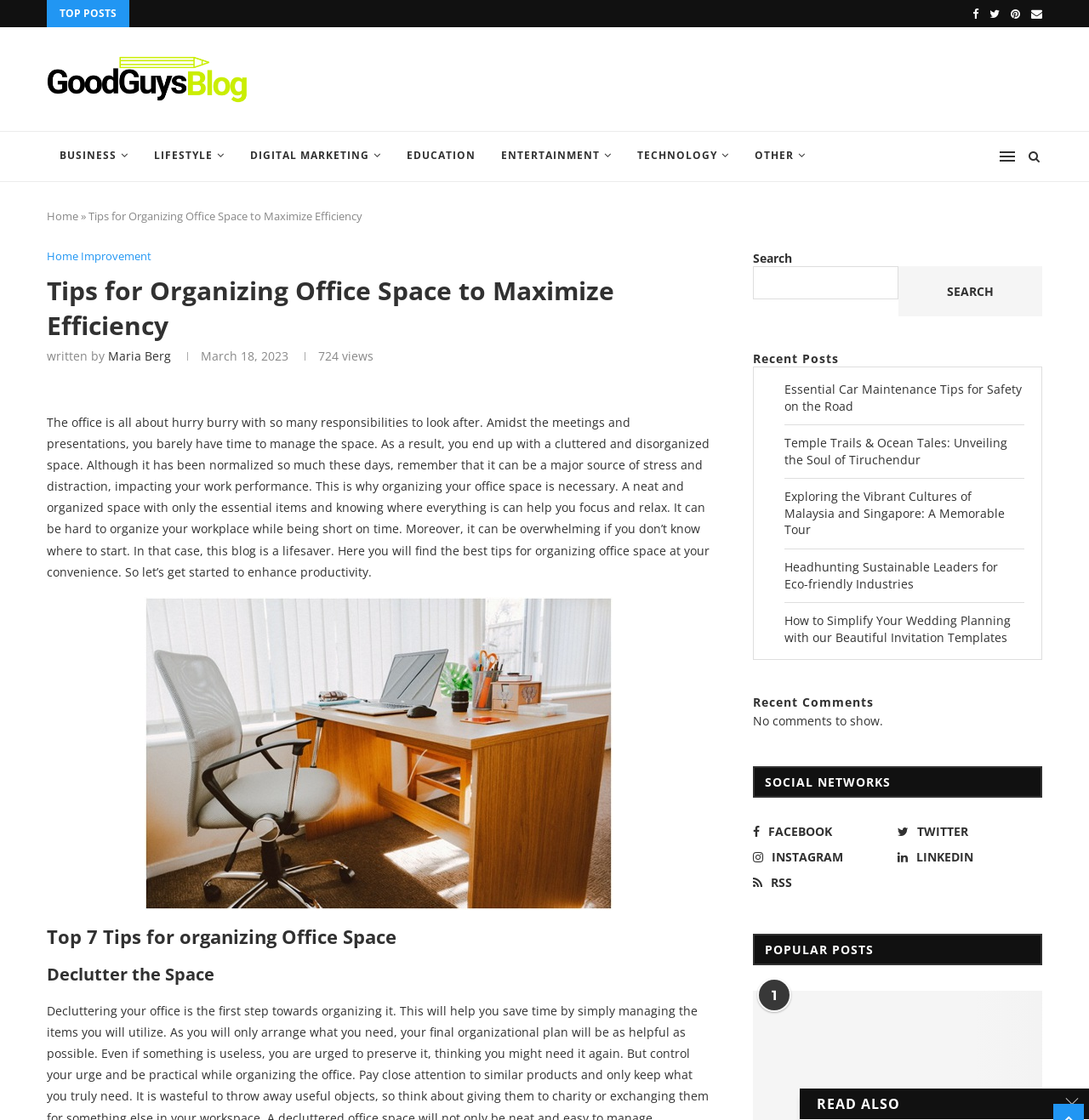Identify the bounding box of the UI component described as: "parent_node: SEARCH name="s"".

[0.691, 0.238, 0.825, 0.267]